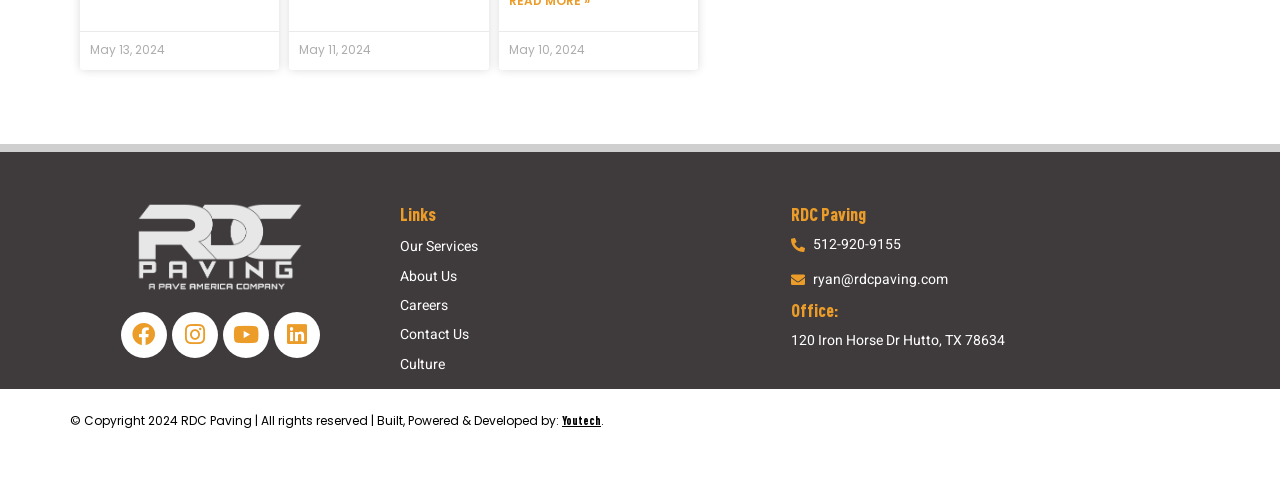Locate the bounding box coordinates of the segment that needs to be clicked to meet this instruction: "View Facebook page".

[0.094, 0.633, 0.13, 0.727]